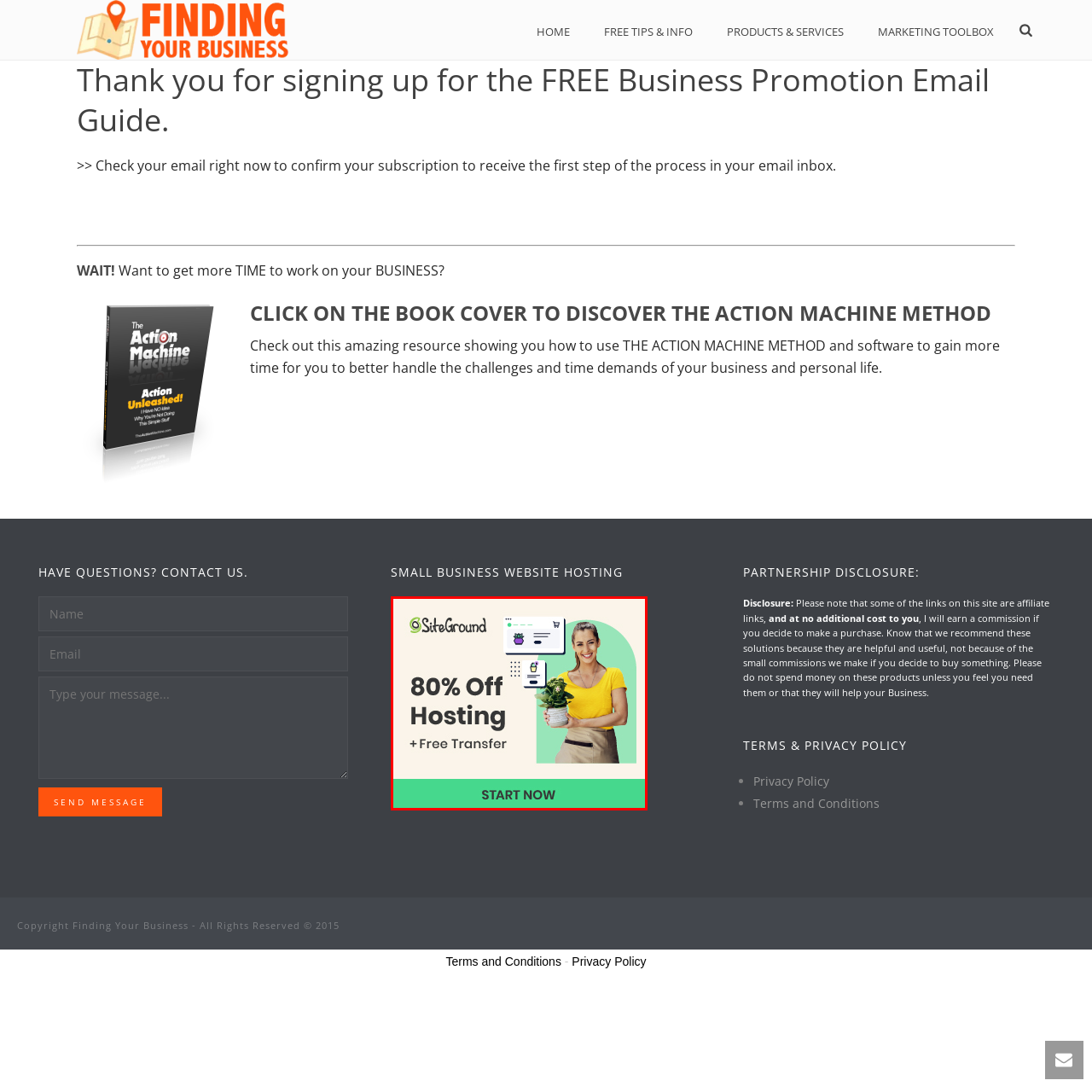What is the purpose of the shopping cart icons?
Inspect the image within the red bounding box and respond with a detailed answer, leveraging all visible details.

The surrounding graphics, including shopping cart icons, are used to suggest user-friendly online services, emphasizing the ease of transferring to SiteGround's hosting platform. These icons contribute to the overall inviting and fresh feel of the advertisement.